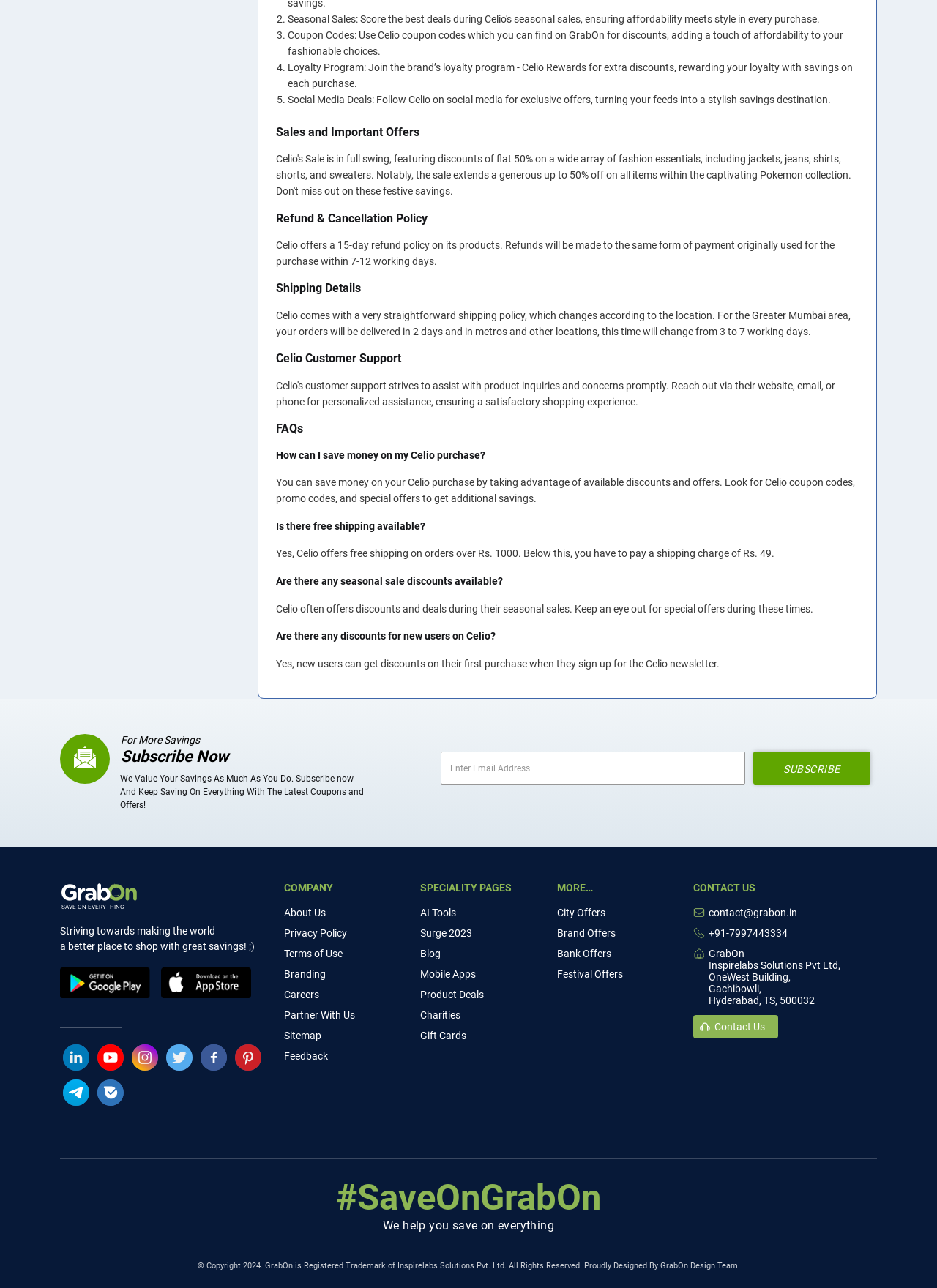Please identify the coordinates of the bounding box that should be clicked to fulfill this instruction: "Get discounts on first purchase".

[0.295, 0.511, 0.768, 0.52]